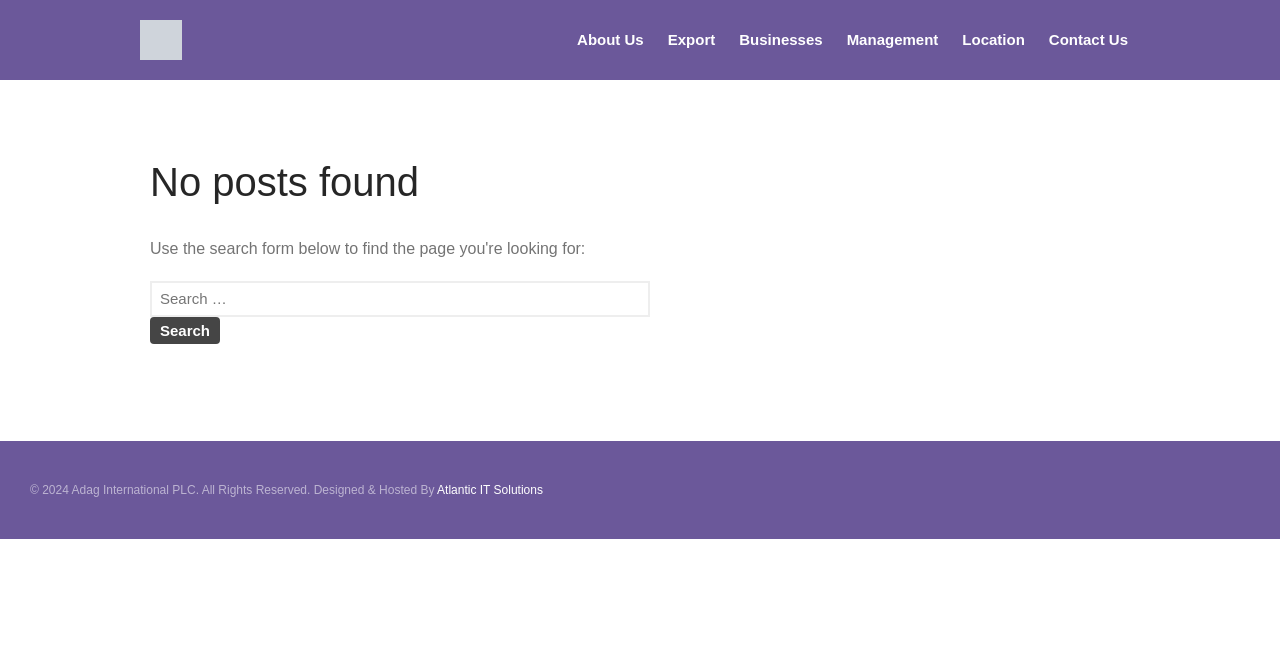Provide the bounding box for the UI element matching this description: "Contact Us".

[0.812, 0.038, 0.889, 0.083]